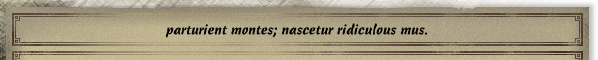Provide a comprehensive description of the image.

The image features a decorative text layout that includes the phrase "parturient montes; nascetur ridiculus mus." This Latin phrase, often interpreted as "mountains will be in labor; a ridiculous mouse will be born," captures a sense of irony or the unexpected outcomes of great efforts. The background has a textured design, adding a sophisticated touch to the overall aesthetic. The text is centrally positioned within a bordered frame, enhancing its prominence and suggestive elegance. This image likely serves as an artistic or thematic element within a larger narrative or presentation, reflecting a blend of classical references and modern artistic sensibilities.